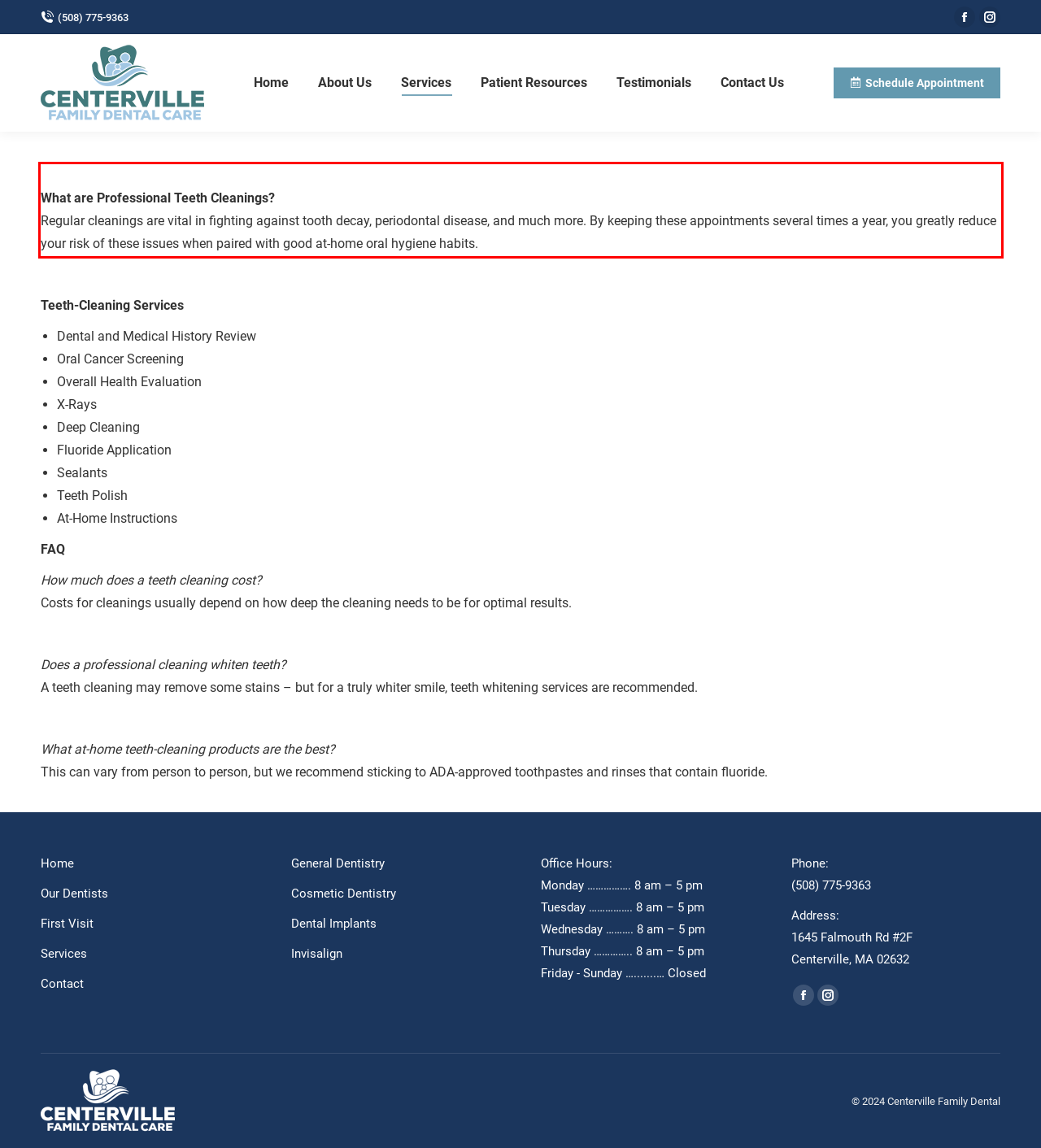Extract and provide the text found inside the red rectangle in the screenshot of the webpage.

What are Professional Teeth Cleanings? Regular cleanings are vital in fighting against tooth decay, periodontal disease, and much more. By keeping these appointments several times a year, you greatly reduce your risk of these issues when paired with good at-home oral hygiene habits.